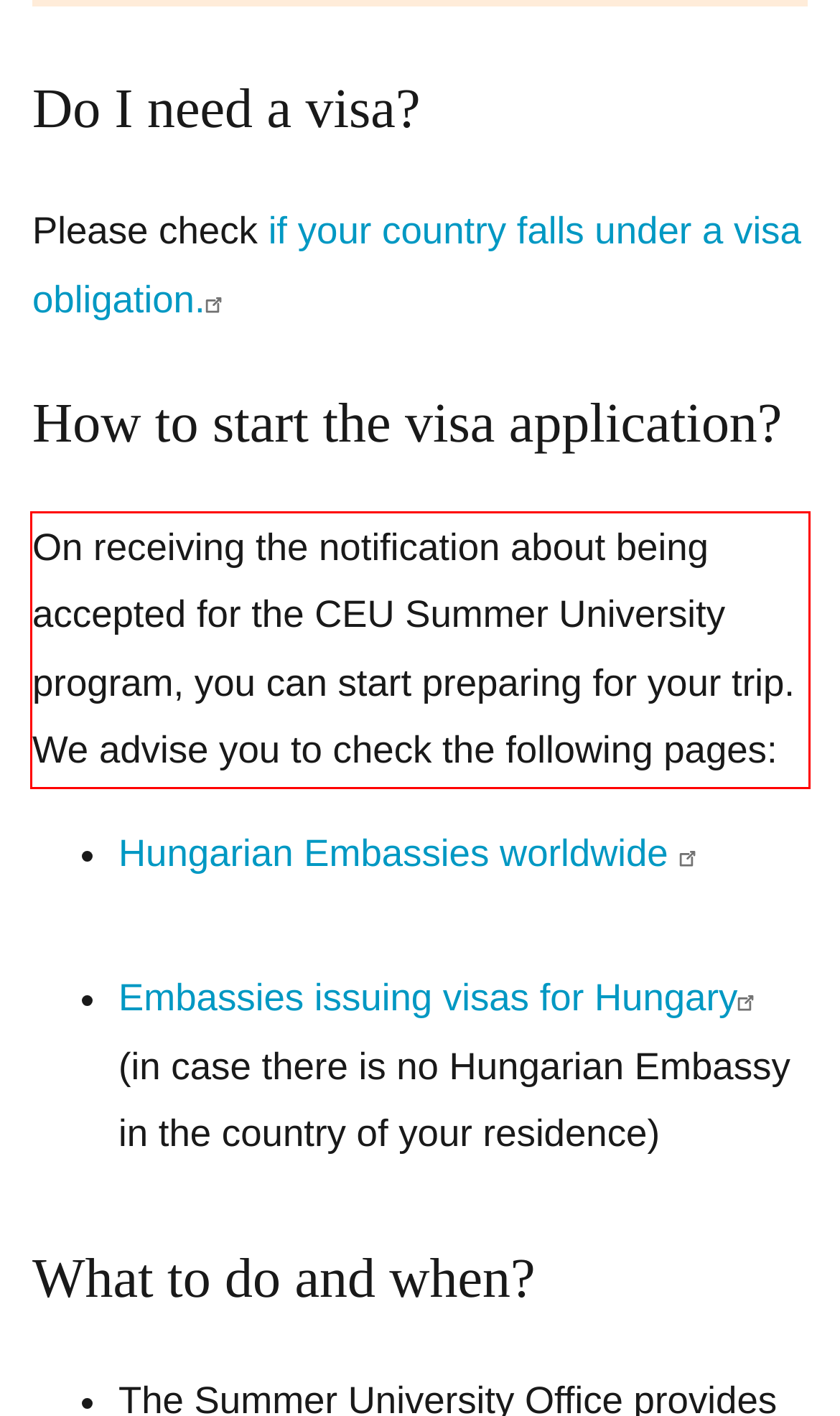Please examine the screenshot of the webpage and read the text present within the red rectangle bounding box.

On receiving the notification about being accepted for the CEU Summer University program, you can start preparing for your trip. We advise you to check the following pages: